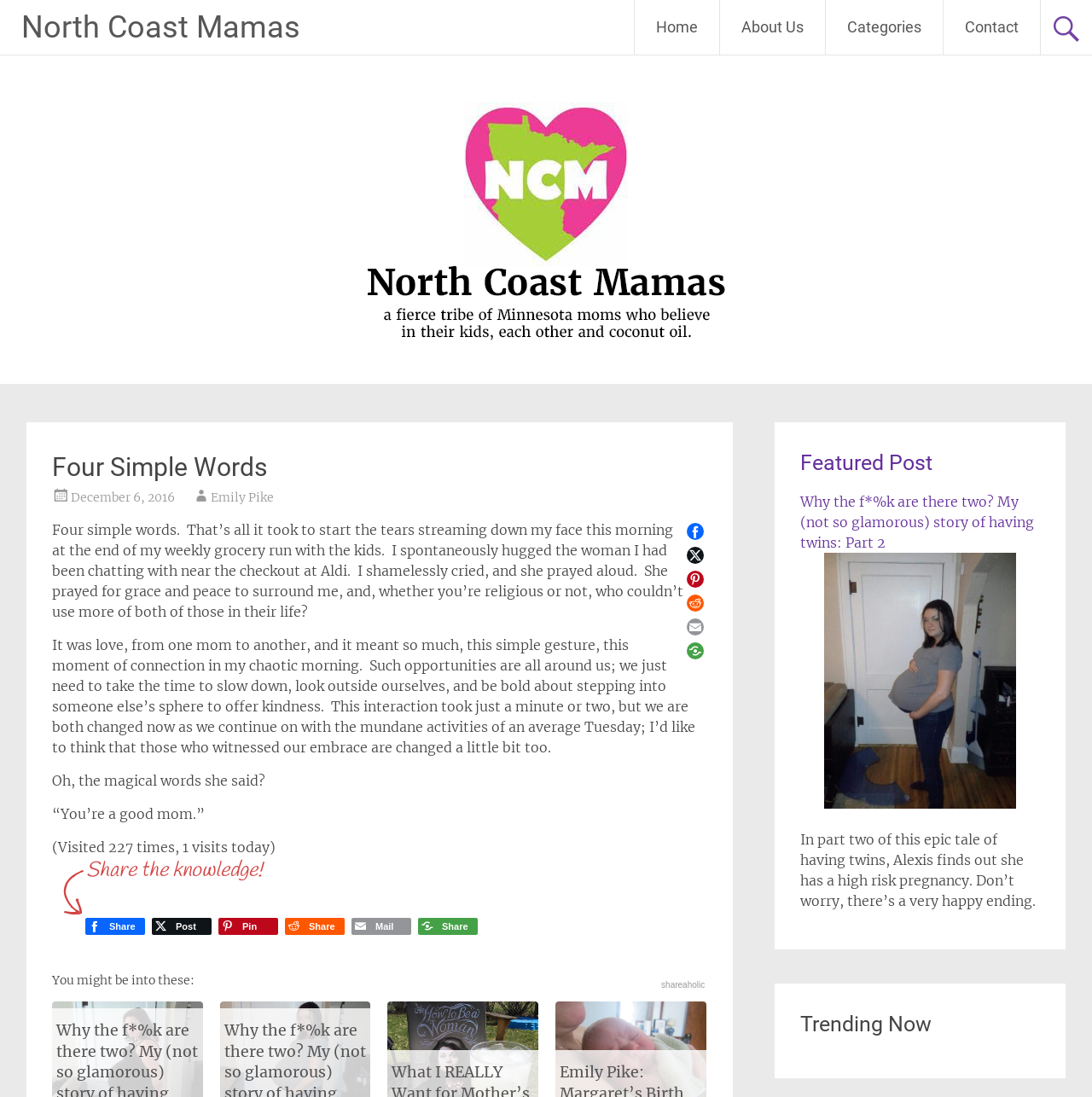How many social media sharing options are available?
Based on the image, answer the question with as much detail as possible.

I counted the number of list items with social media icons and text, such as 'Facebook', 'Twitter', 'Pinterest', 'Reddit', and 'Email This', which are likely to be social media sharing options.